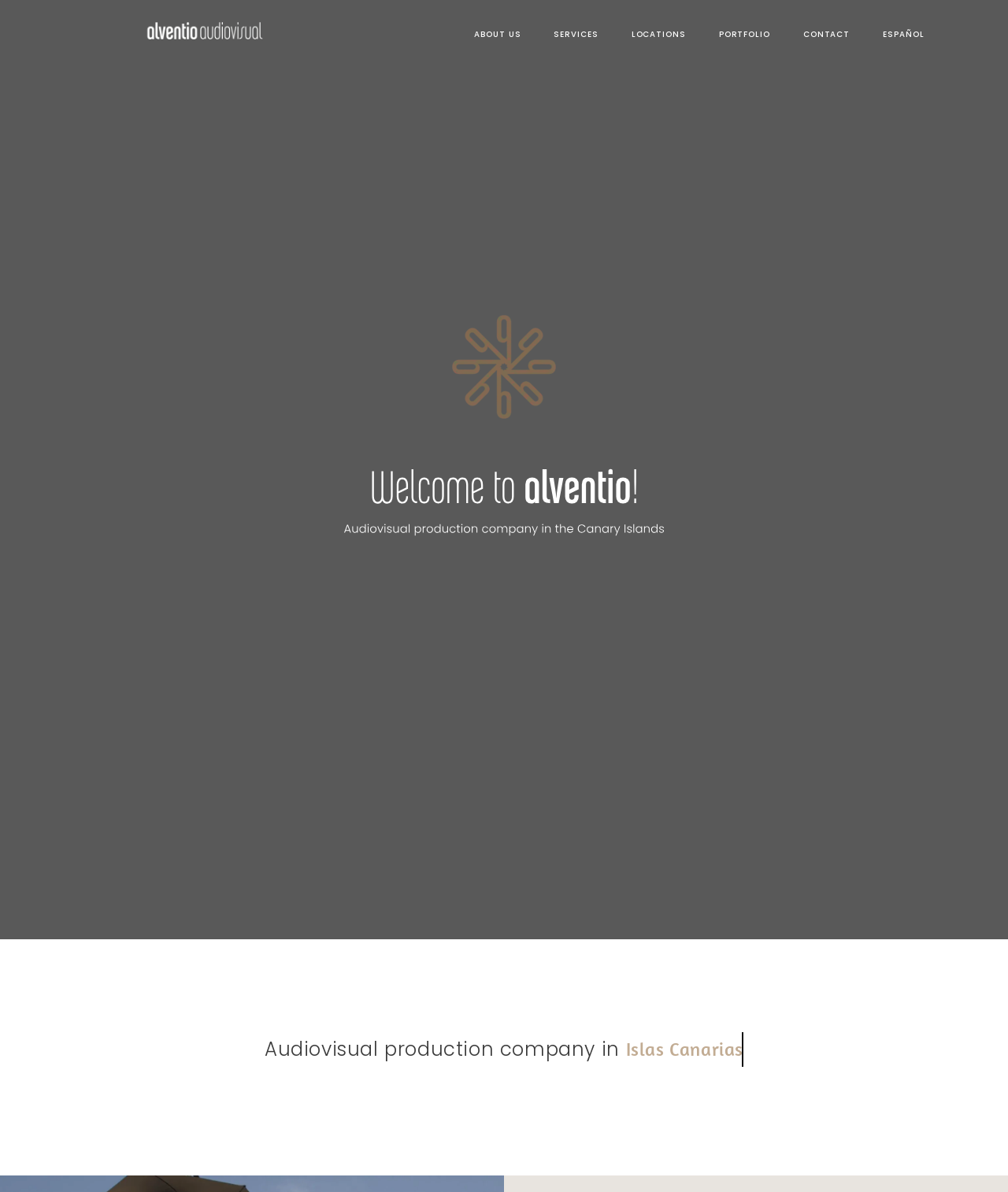Provide the bounding box coordinates of the HTML element this sentence describes: "About Us".

[0.465, 0.007, 0.522, 0.052]